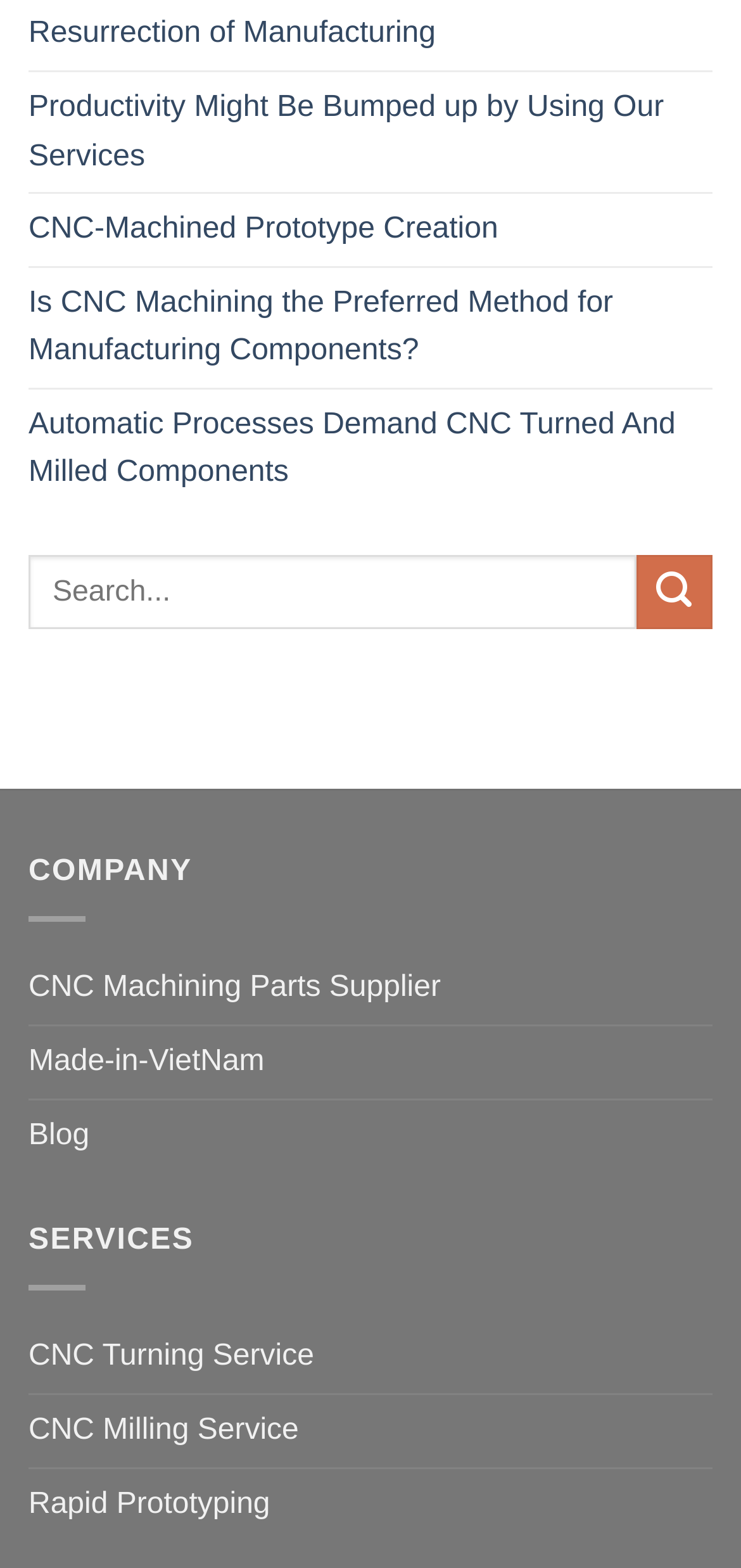What is the company name?
Can you give a detailed and elaborate answer to the question?

The webpage does not explicitly mention the company name. Although there is a 'COMPANY' label, it does not provide the actual company name.